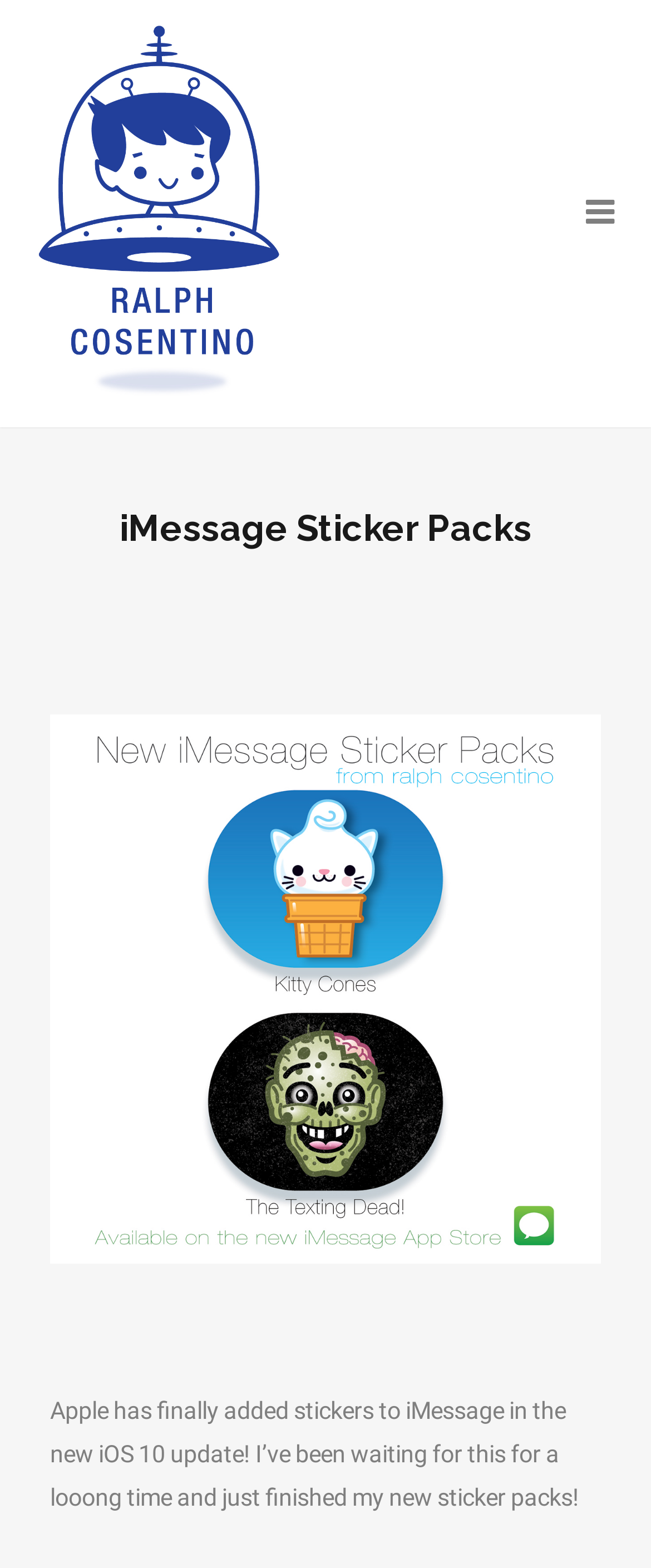What is the iOS version mentioned on the webpage?
Please look at the screenshot and answer in one word or a short phrase.

iOS 10